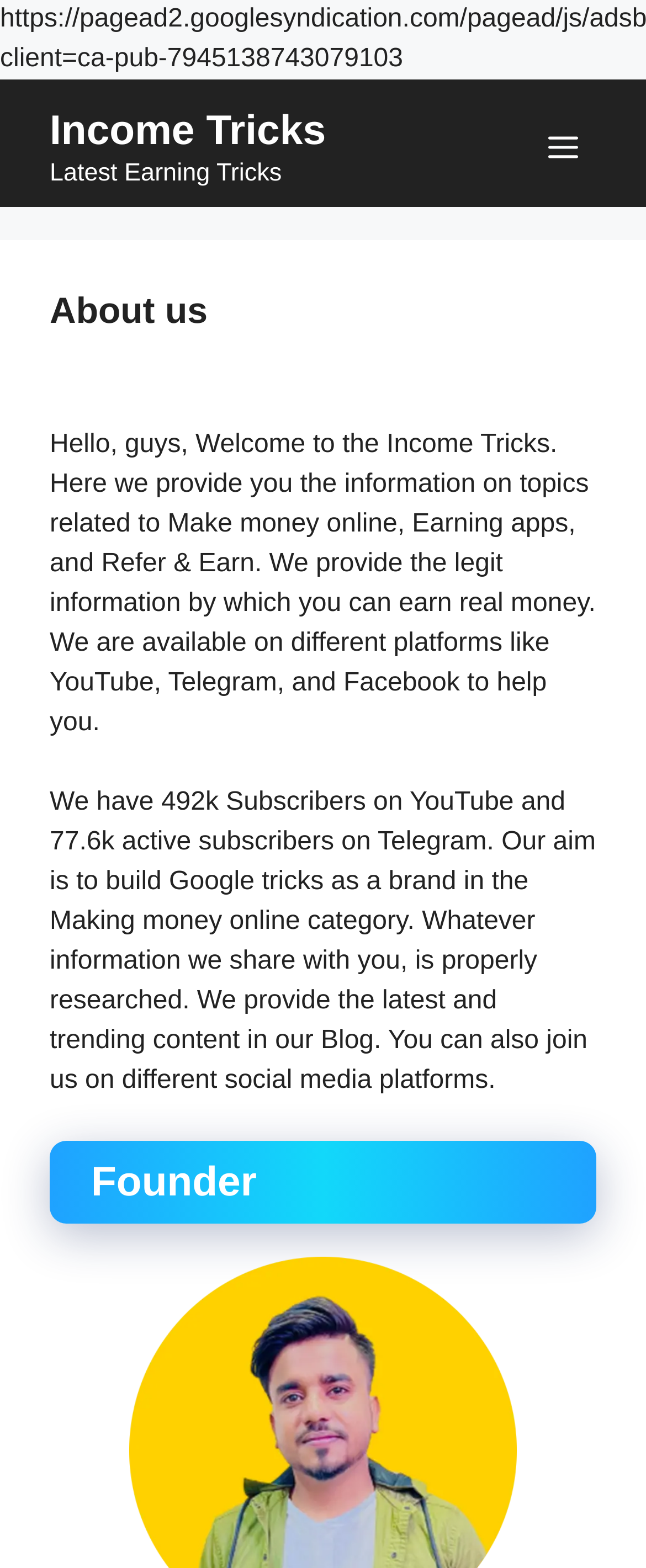How many active subscribers does the website have on Telegram?
Please provide a comprehensive answer based on the contents of the image.

The number of active subscribers on Telegram can be found in the StaticText element that describes the website's presence on different platforms, which mentions '77.6k active subscribers on Telegram'.